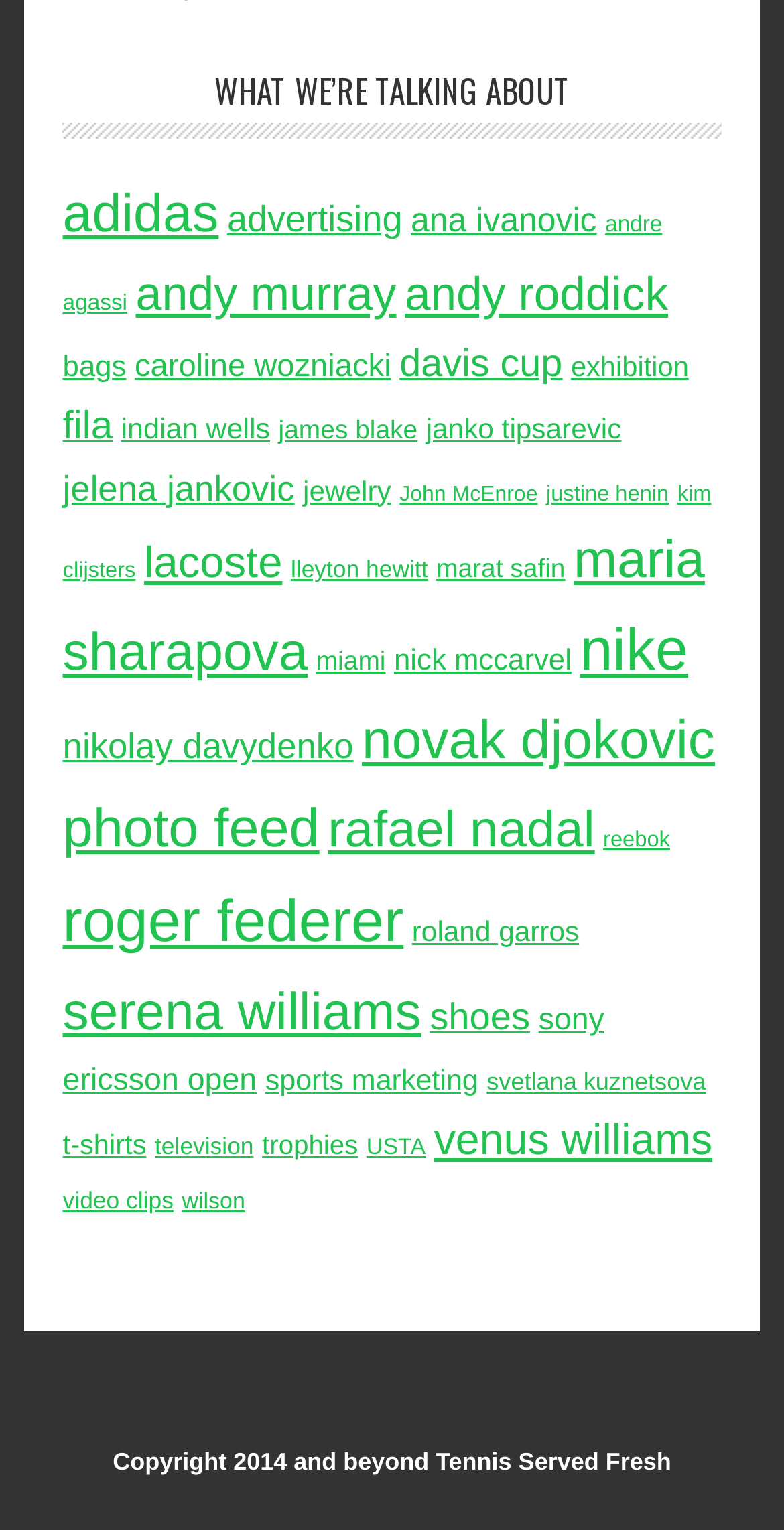What is the main topic of this webpage?
Offer a detailed and exhaustive answer to the question.

Based on the numerous links related to tennis players, tournaments, and equipment, it is clear that the main topic of this webpage is tennis.